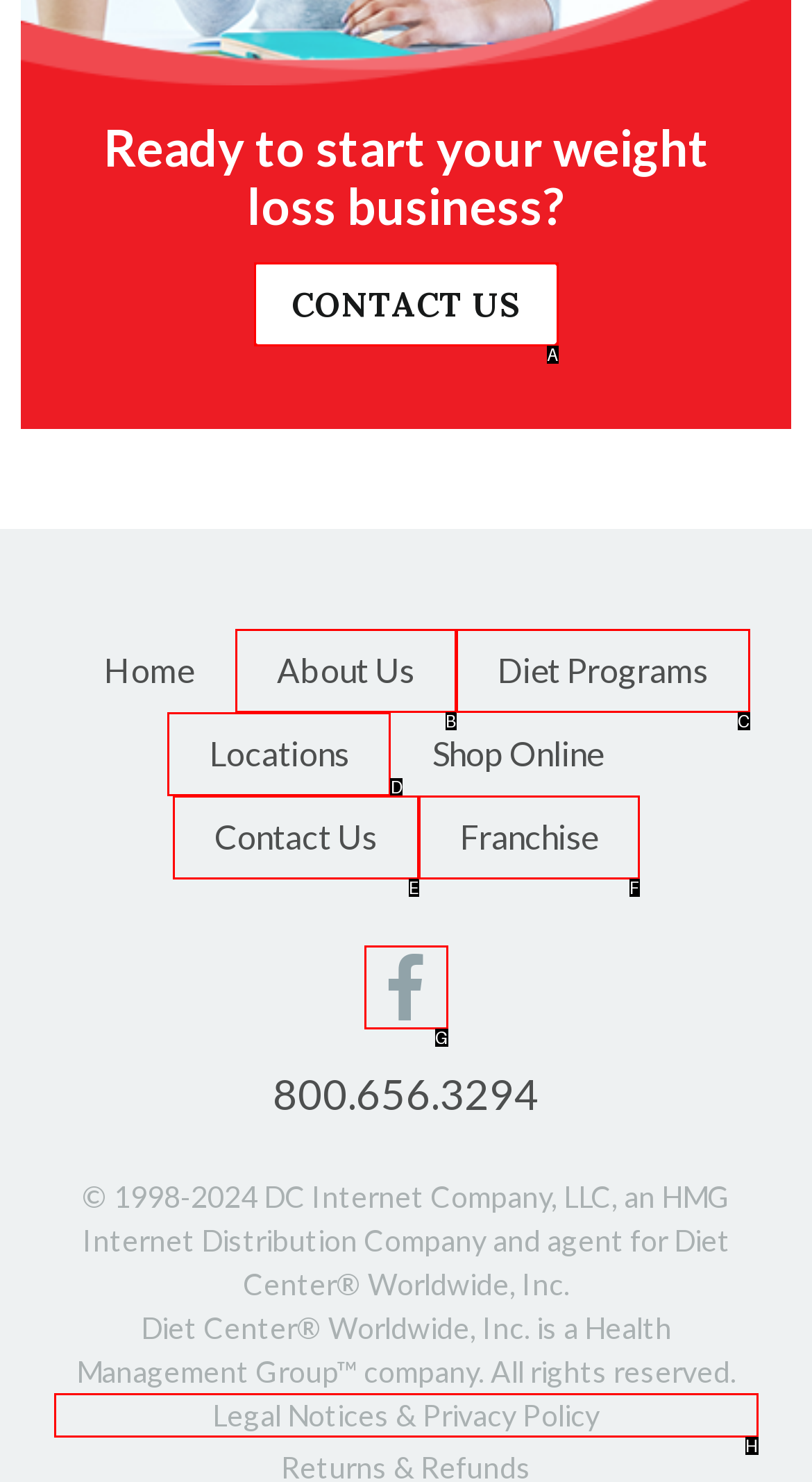Given the description: Menu, pick the option that matches best and answer with the corresponding letter directly.

None